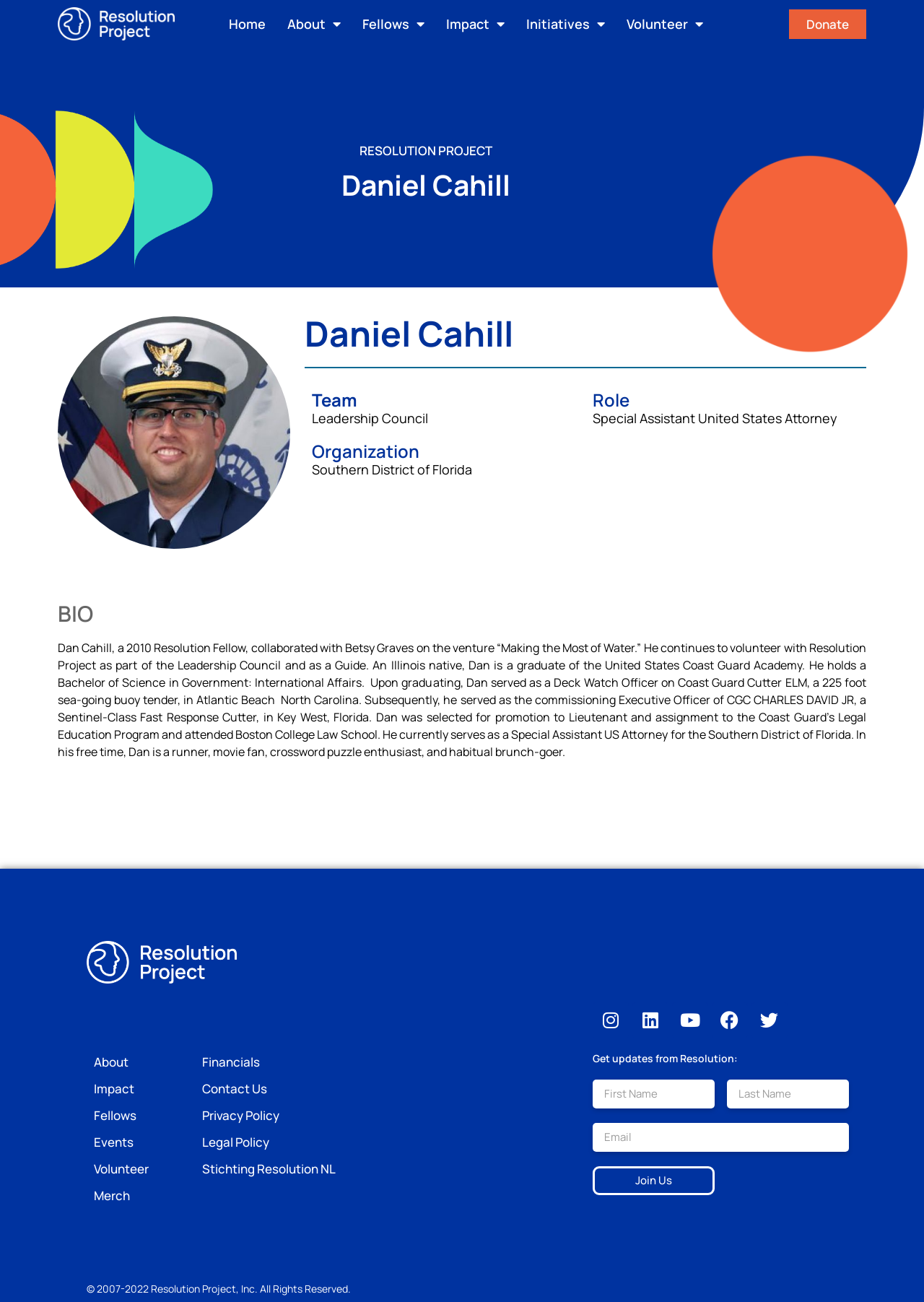What is the name of the cutter Dan Cahill served on?
Could you please answer the question thoroughly and with as much detail as possible?

I found this answer by reading the bio section of the webpage, where it mentions that Dan Cahill served as the commissioning Executive Officer of CGC CHARLES DAVID JR, a Sentinel-Class Fast Response Cutter, in Key West, Florida.